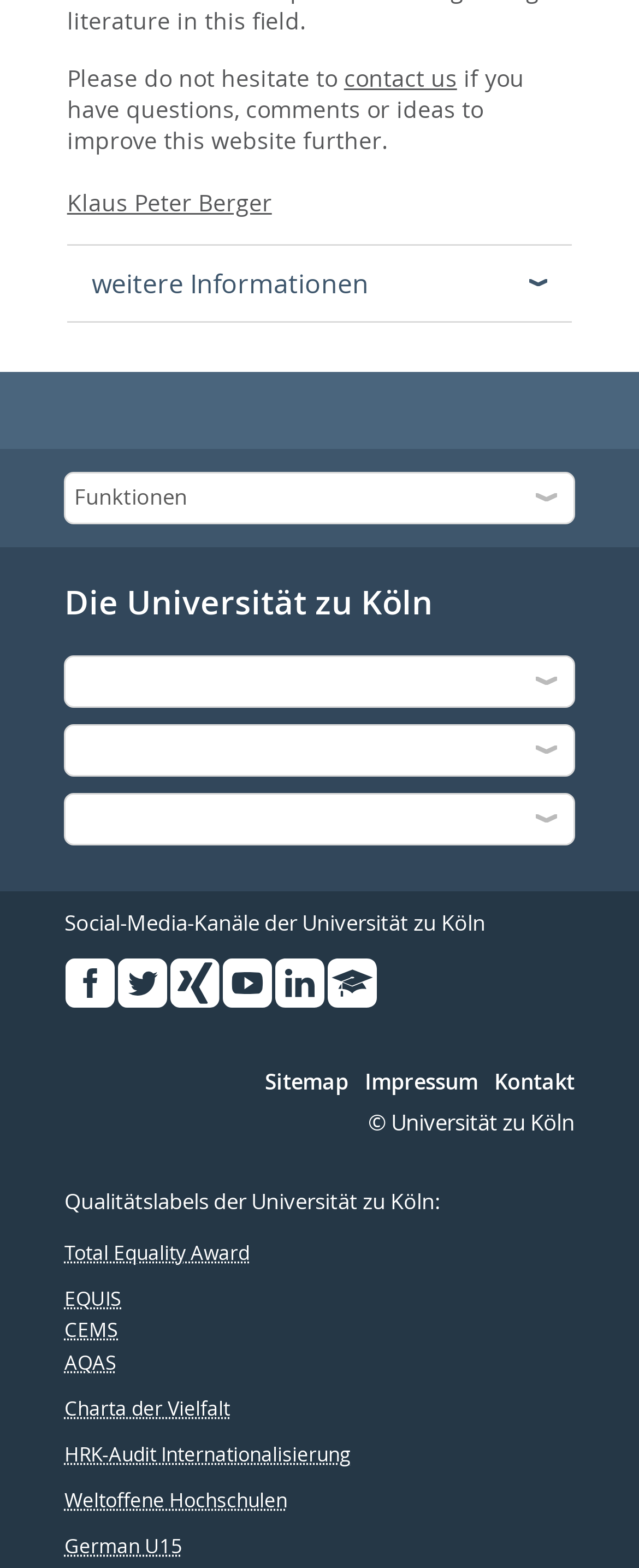Using the element description: "Charta der Vielfalt", determine the bounding box coordinates for the specified UI element. The coordinates should be four float numbers between 0 and 1, [left, top, right, bottom].

[0.101, 0.891, 0.36, 0.906]